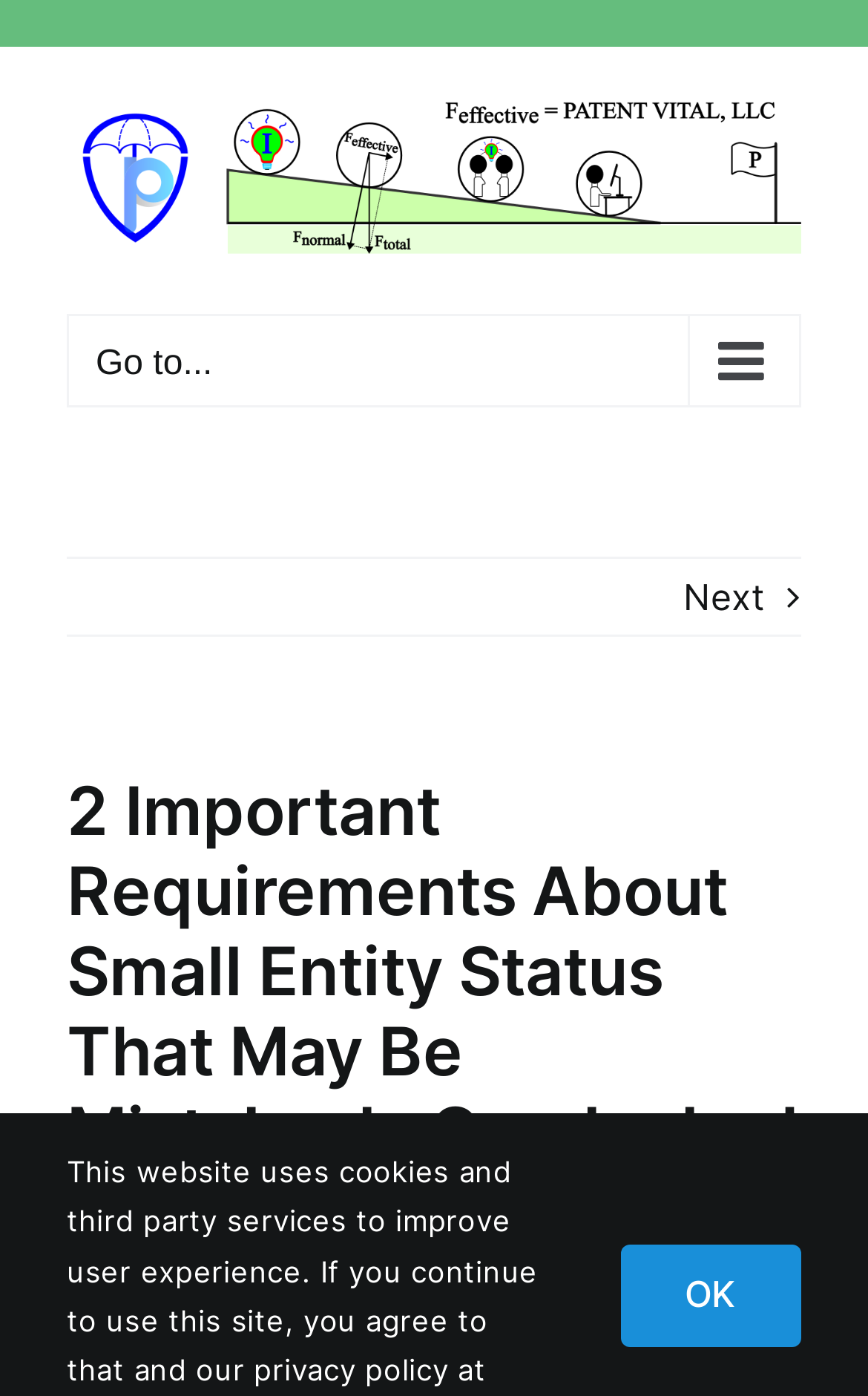Give the bounding box coordinates for the element described as: "OK".

[0.714, 0.892, 0.923, 0.964]